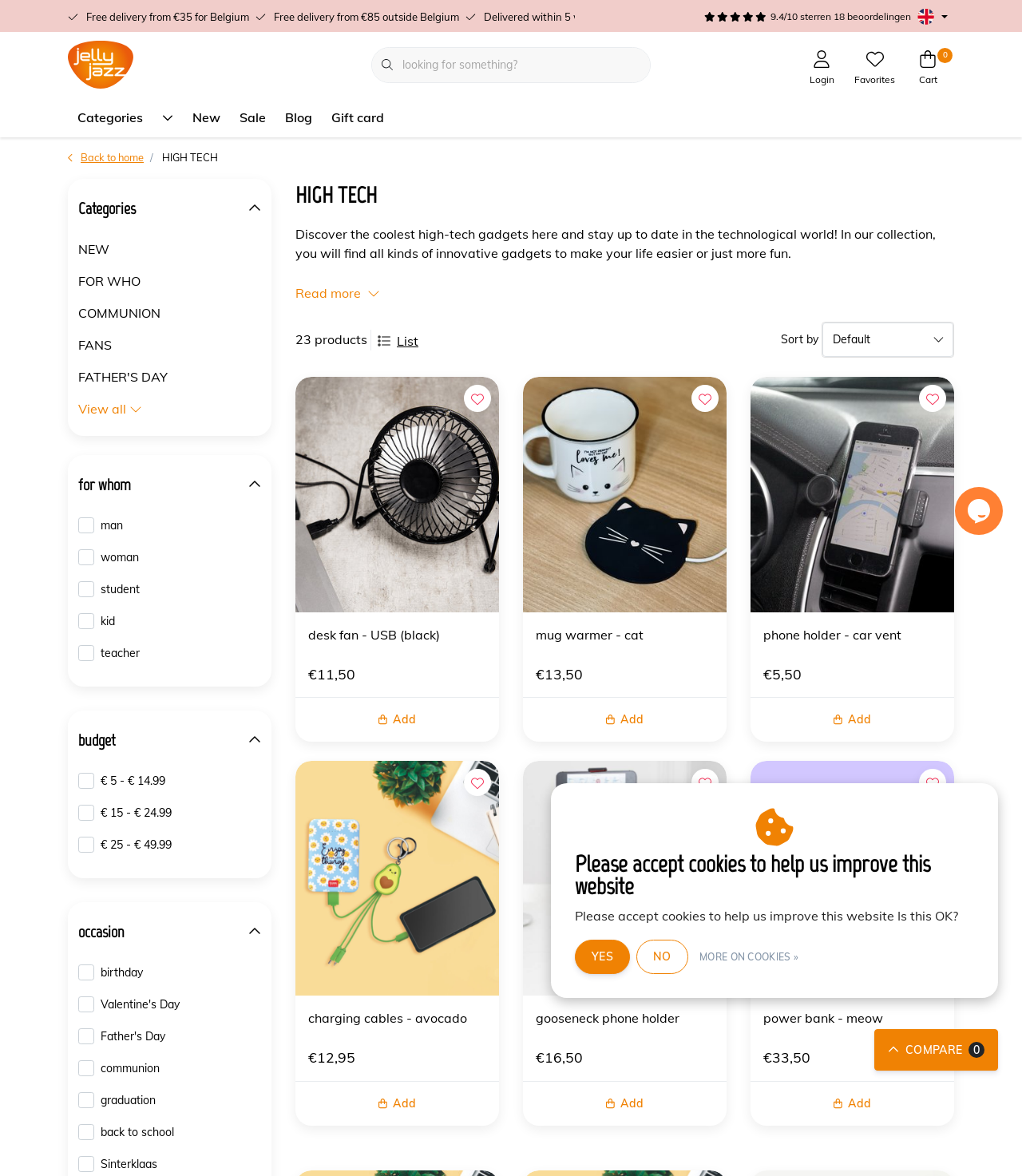Please find the bounding box coordinates of the element's region to be clicked to carry out this instruction: "Login to your account".

[0.778, 0.027, 0.83, 0.083]